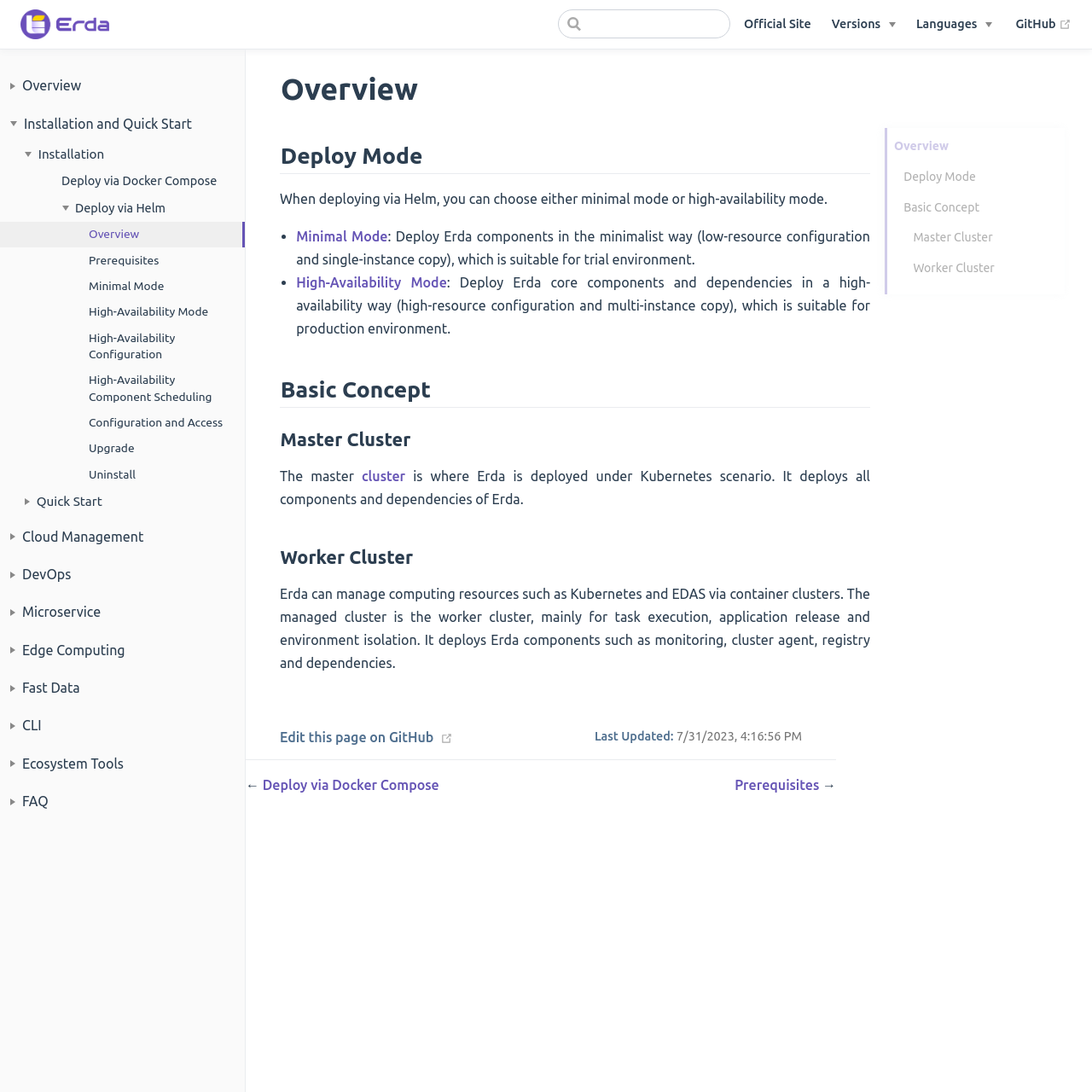Please find the bounding box coordinates of the clickable region needed to complete the following instruction: "Check the GitHub page". The bounding box coordinates must consist of four float numbers between 0 and 1, i.e., [left, top, right, bottom].

[0.93, 0.013, 0.981, 0.031]